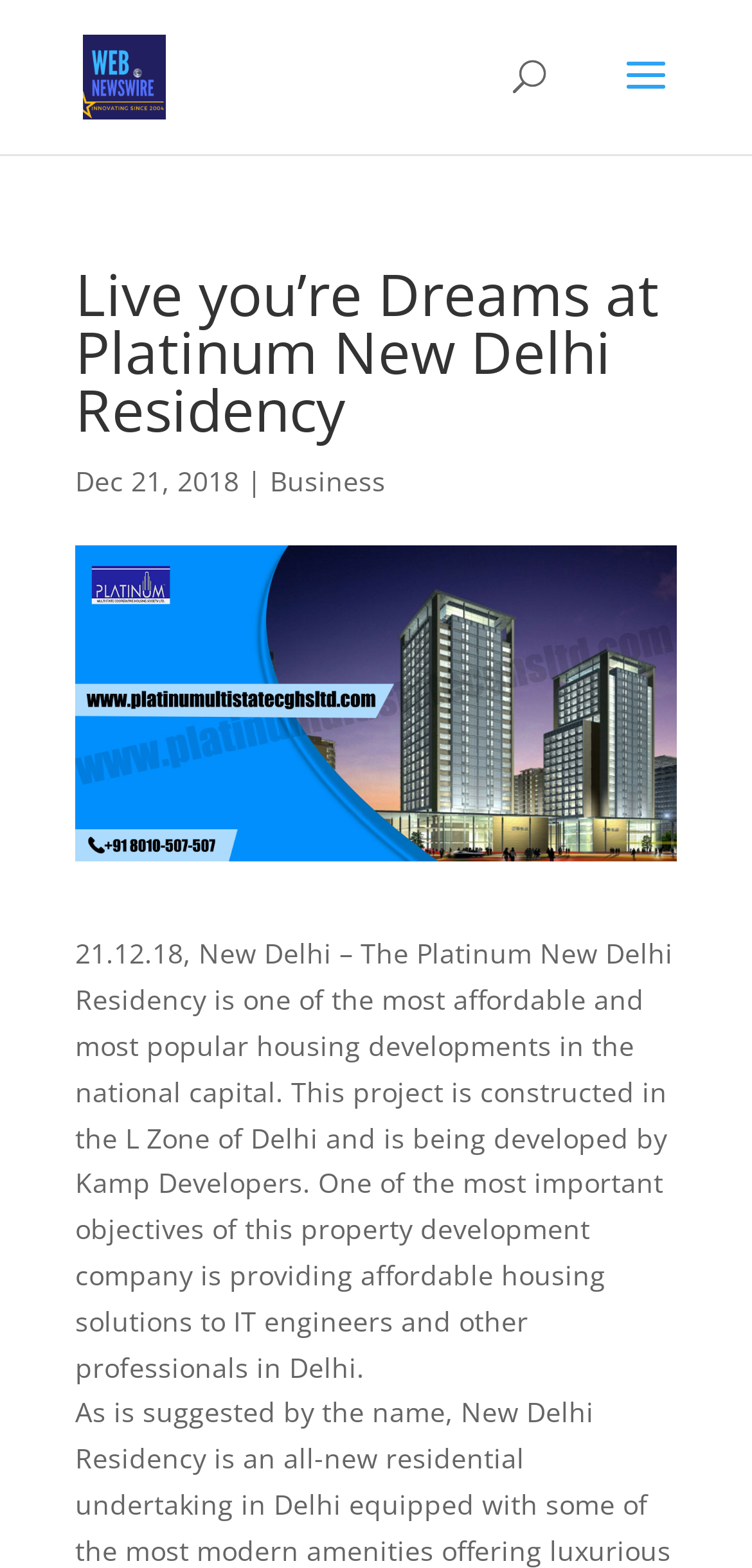Give a detailed account of the webpage's layout and content.

The webpage is about Platinum New Delhi Residency, a housing development project. At the top left, there is a link to "Webnewswire" accompanied by an image with the same name. Below this, a search bar spans across the top of the page. 

The main content of the webpage is headed by a title "Live you’re Dreams at Platinum New Delhi Residency" situated at the top center of the page. Below the title, there is a date "Dec 21, 2018" followed by a category "Business" on the right. 

The main article starts below the date and category, occupying most of the page. It describes the Platinum New Delhi Residency project, mentioning its location in the L Zone of Delhi, its developer Kamp Developers, and its objective of providing affordable housing solutions to IT engineers and professionals in Delhi.